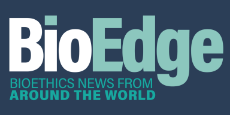What is written below the word 'BioEdge'?
Using the image provided, answer with just one word or phrase.

BIOETHICS NEWS FROM AROUND THE WORLD